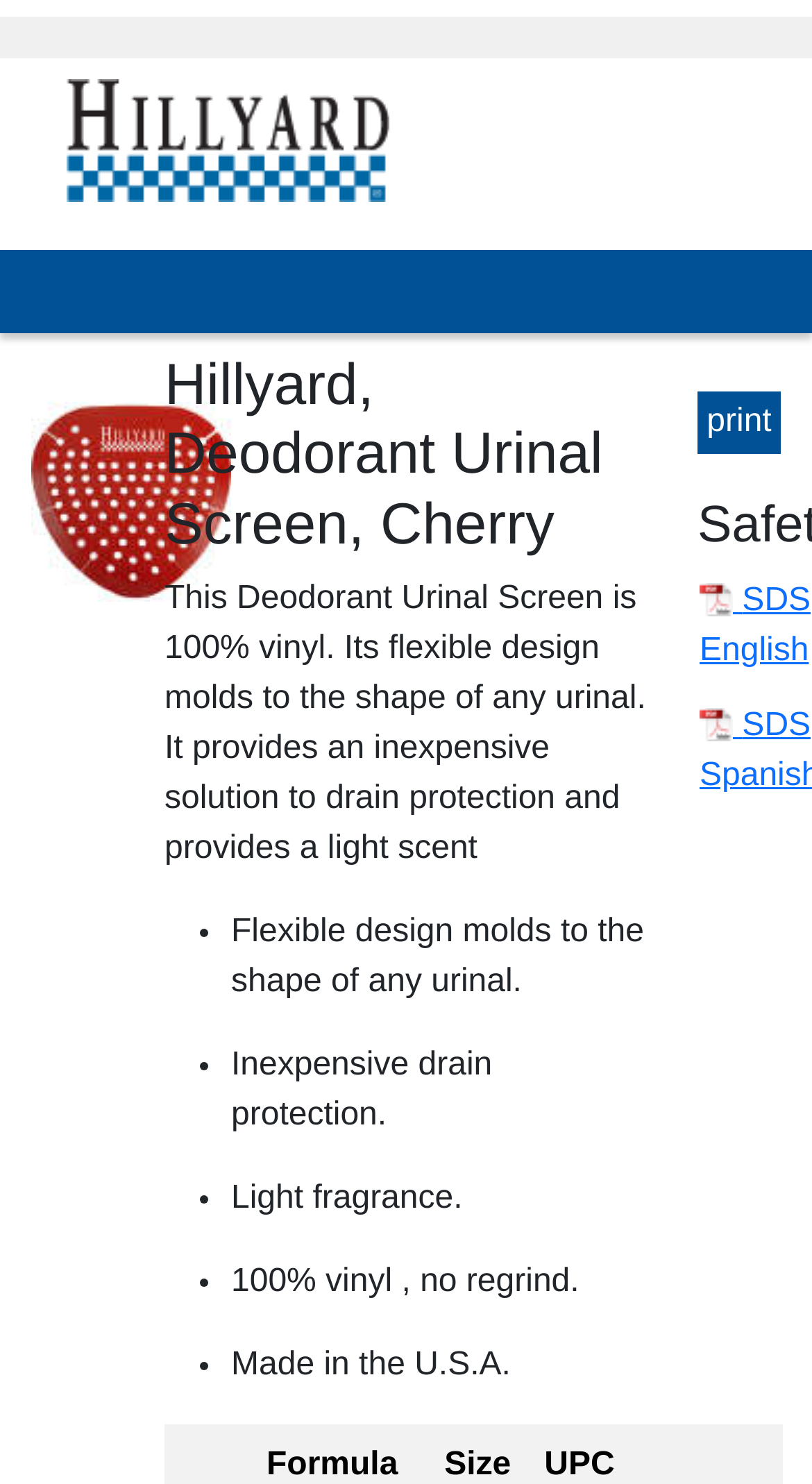What is the material of the Deodorant Urinal Screen?
Examine the image closely and answer the question with as much detail as possible.

I found the answer by looking at the description of the product, which states 'This Deodorant Urinal Screen is 100% vinyl.'